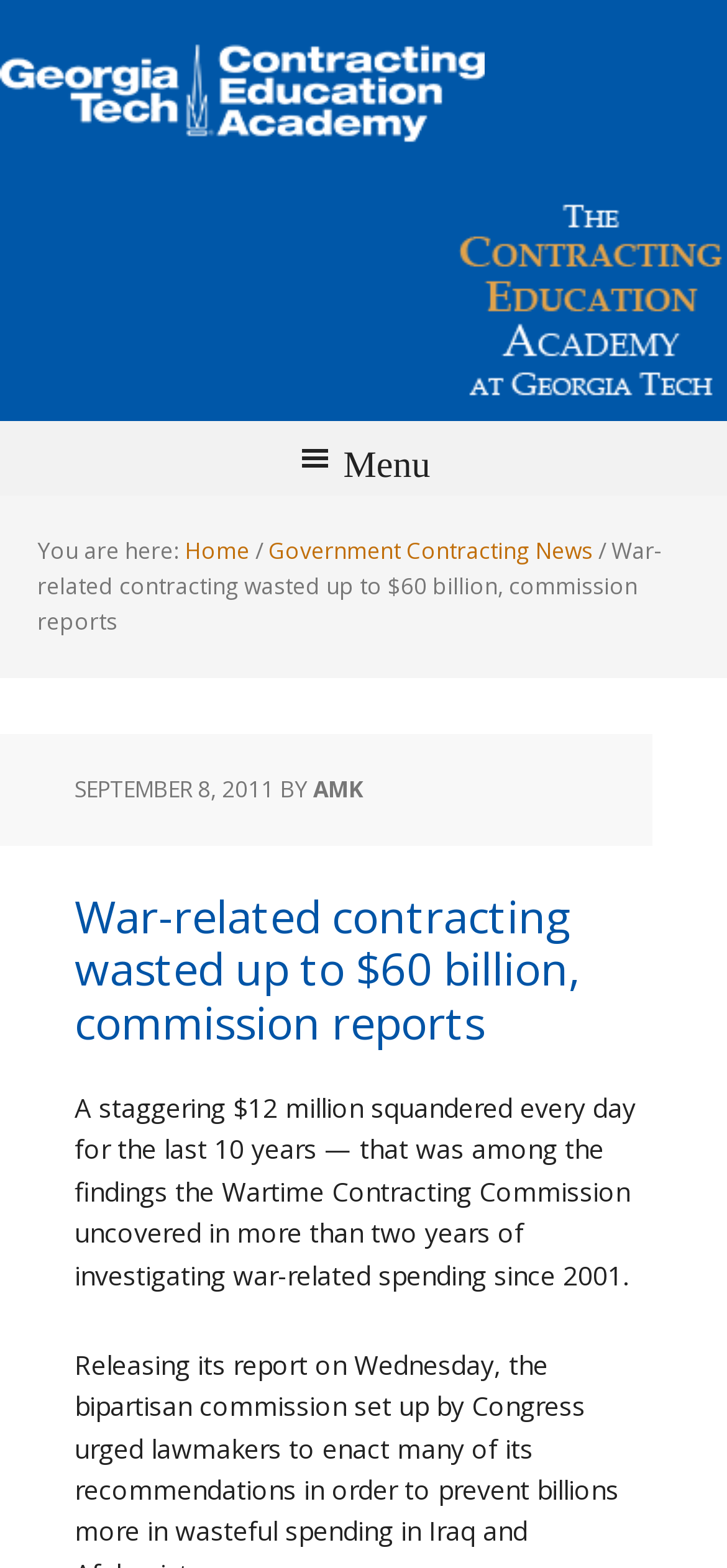Please answer the following query using a single word or phrase: 
What is the topic of the article?

War-related contracting